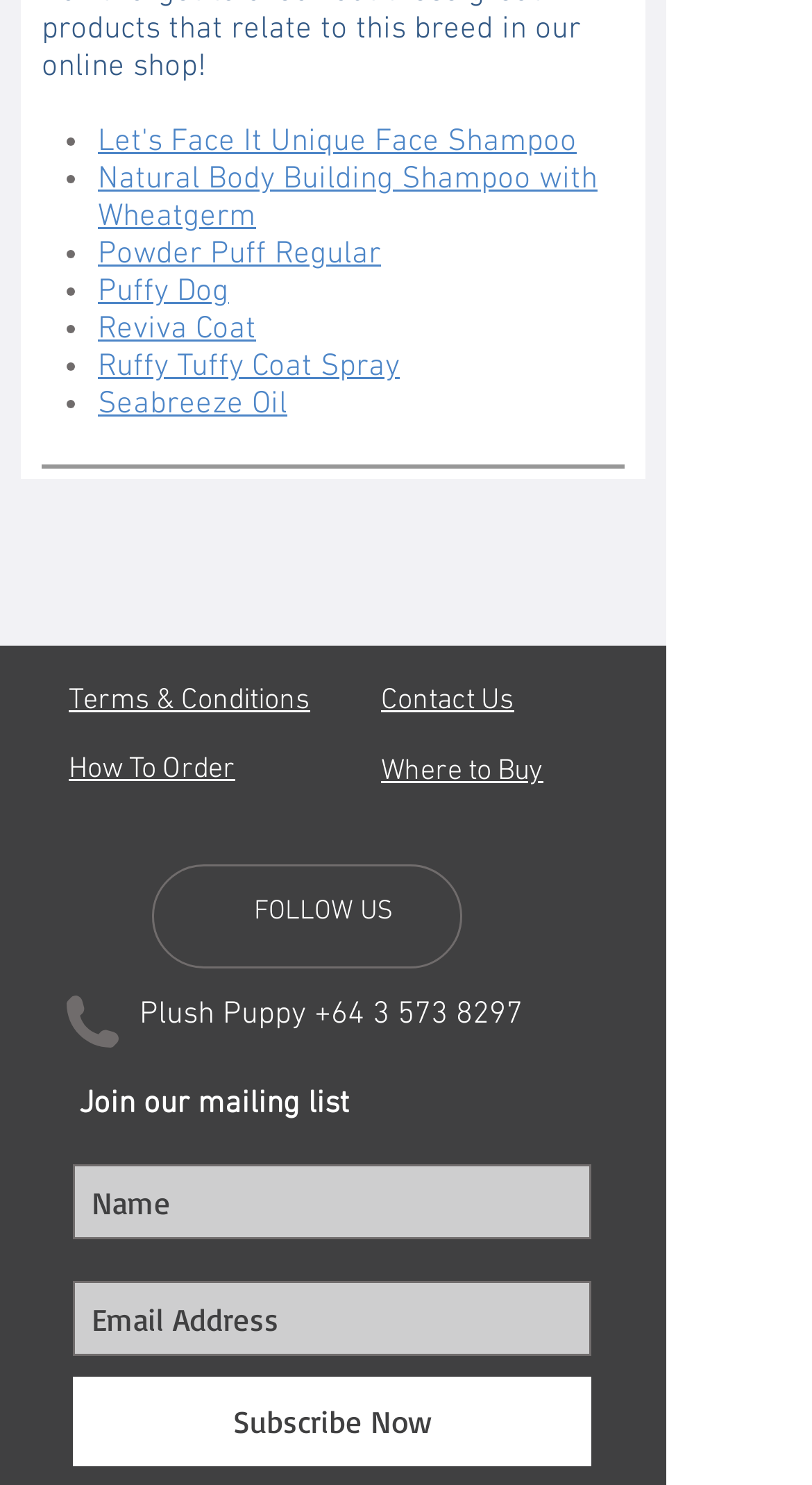Show the bounding box coordinates for the element that needs to be clicked to execute the following instruction: "Follow Plush Puppy on Facebook". Provide the coordinates in the form of four float numbers between 0 and 1, i.e., [left, top, right, bottom].

[0.215, 0.592, 0.285, 0.63]